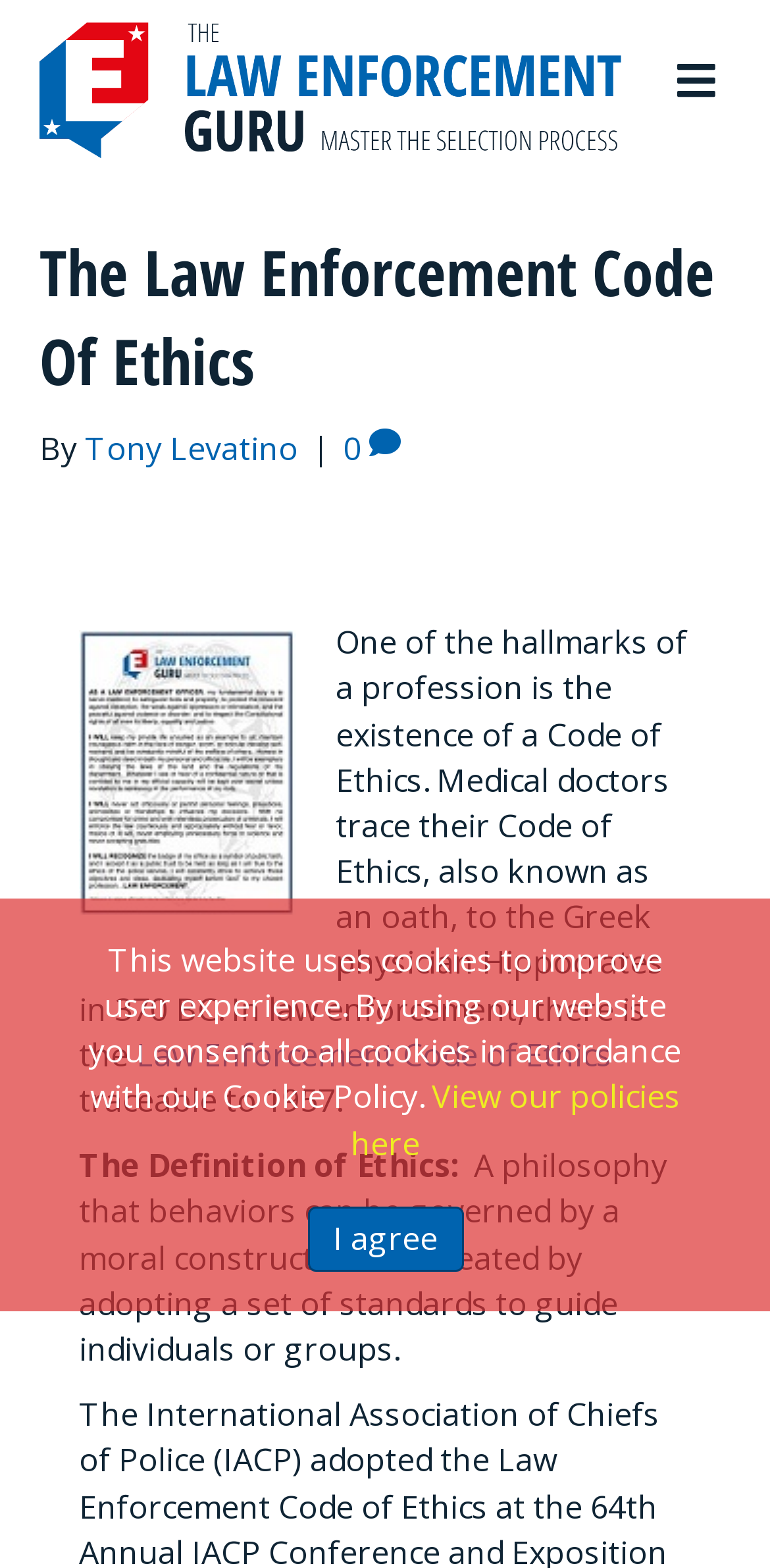Determine the bounding box coordinates (top-left x, top-left y, bottom-right x, bottom-right y) of the UI element described in the following text: I agree

[0.399, 0.769, 0.601, 0.811]